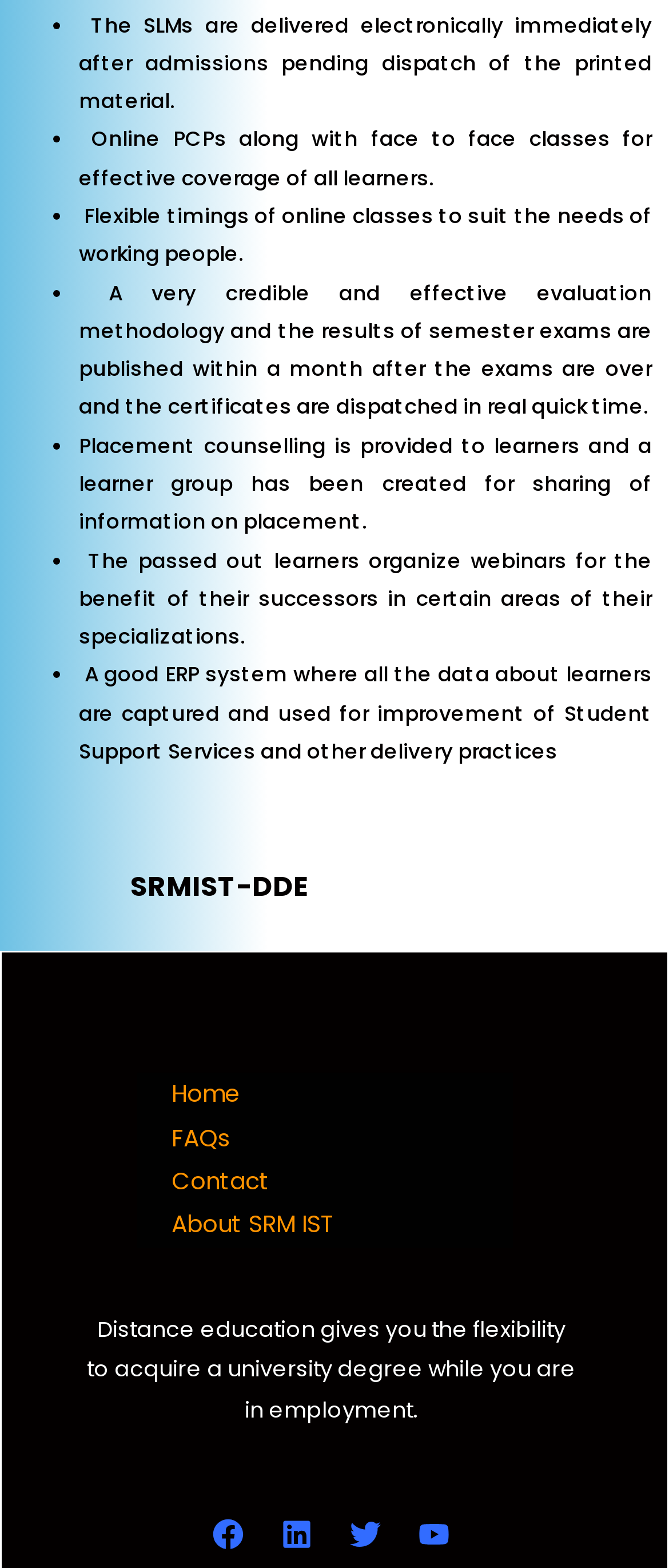Locate the bounding box coordinates of the clickable area needed to fulfill the instruction: "Click on Facebook".

[0.318, 0.969, 0.364, 0.989]